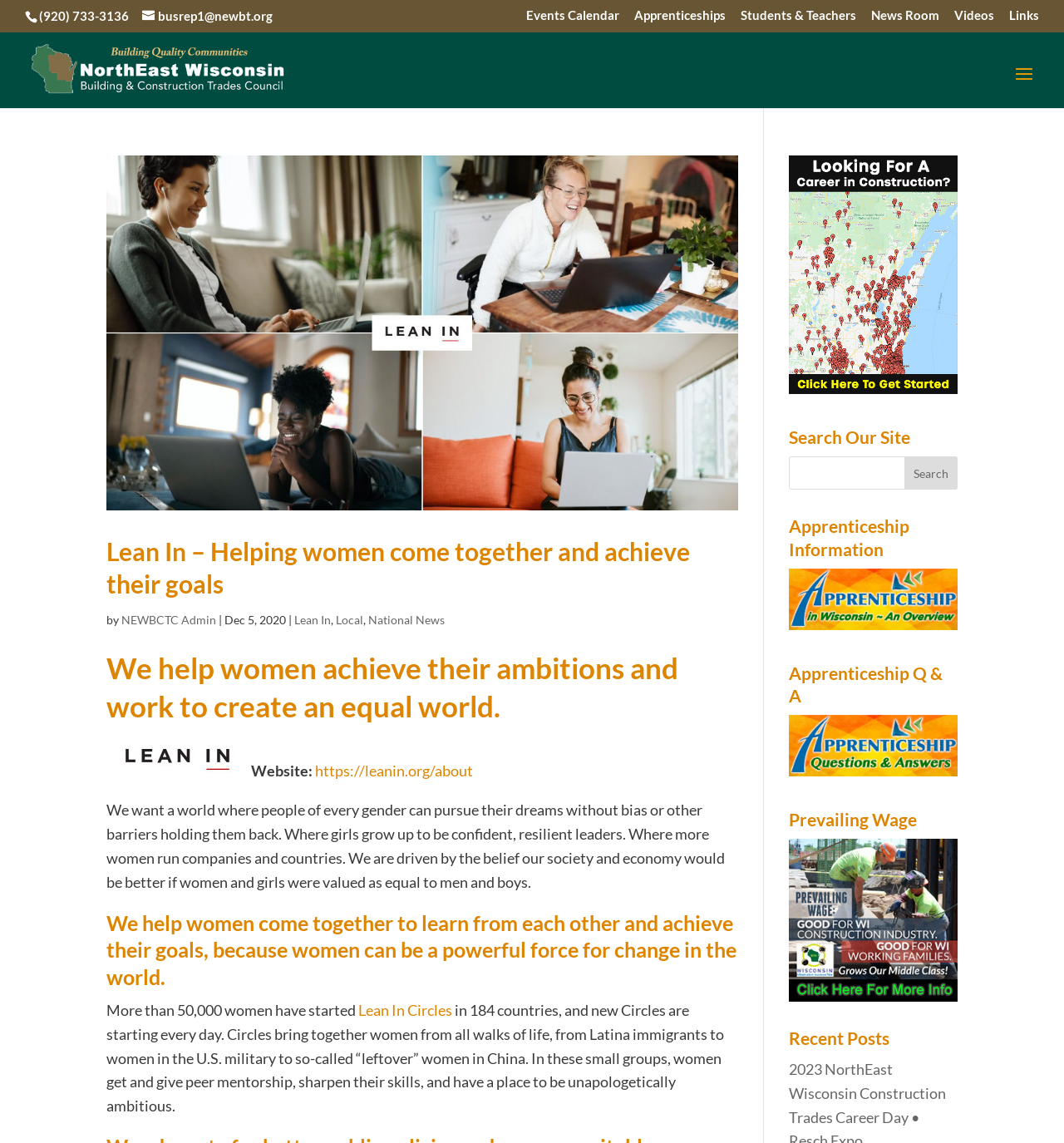What is the purpose of the Lean In organization?
Using the information from the image, provide a comprehensive answer to the question.

I found the purpose of the Lean In organization by reading the heading element on the webpage, which states 'We help women achieve their ambitions and work to create an equal world.' This suggests that the organization's purpose is to support women in achieving their goals and promoting gender equality.